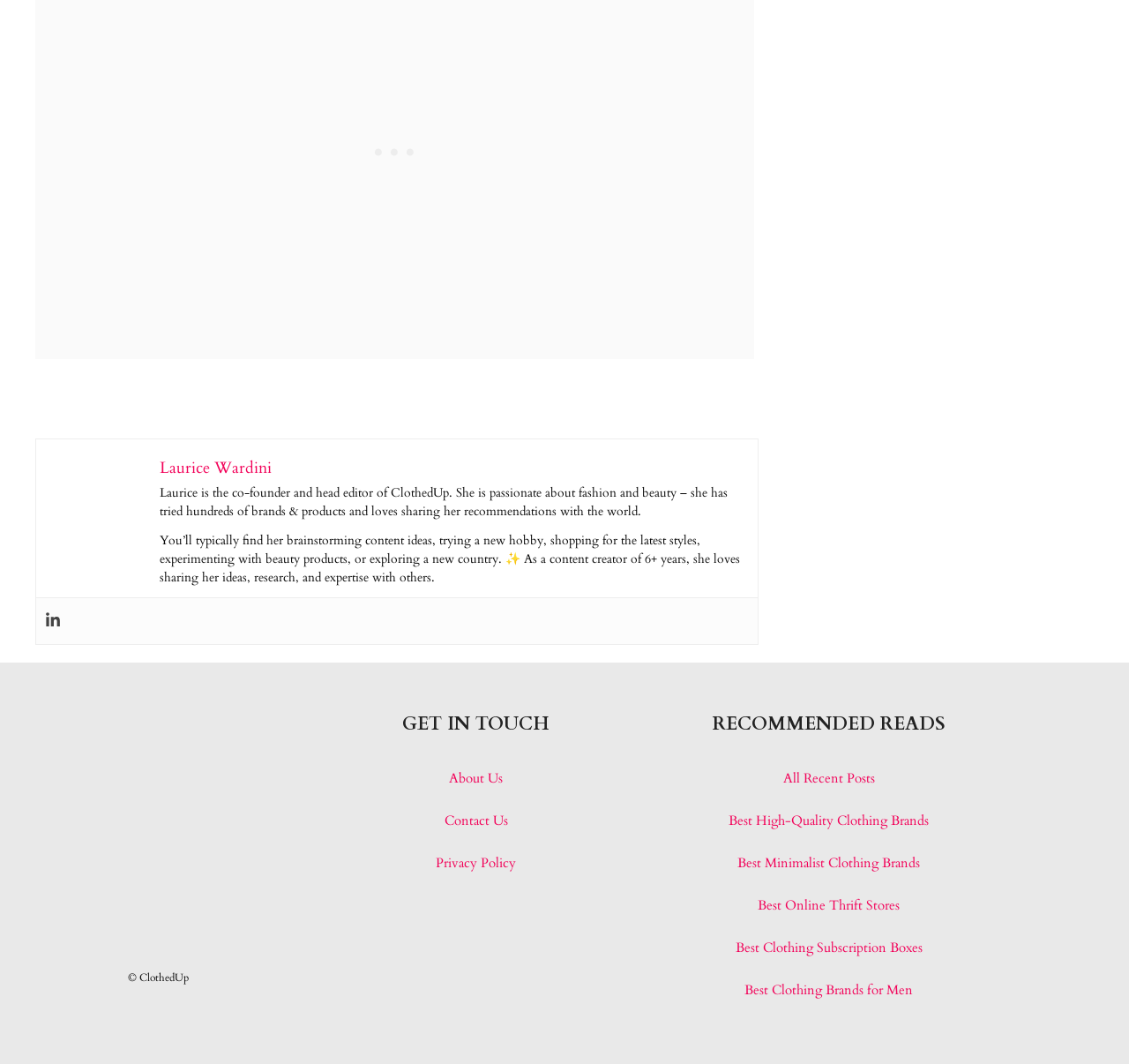Please analyze the image and provide a thorough answer to the question:
What is the category of the recommended reads section?

The answer can be inferred from the links in the recommended reads section, such as 'Best High-Quality Clothing Brands', 'Best Minimalist Clothing Brands', etc. which are all related to clothing and fashion.